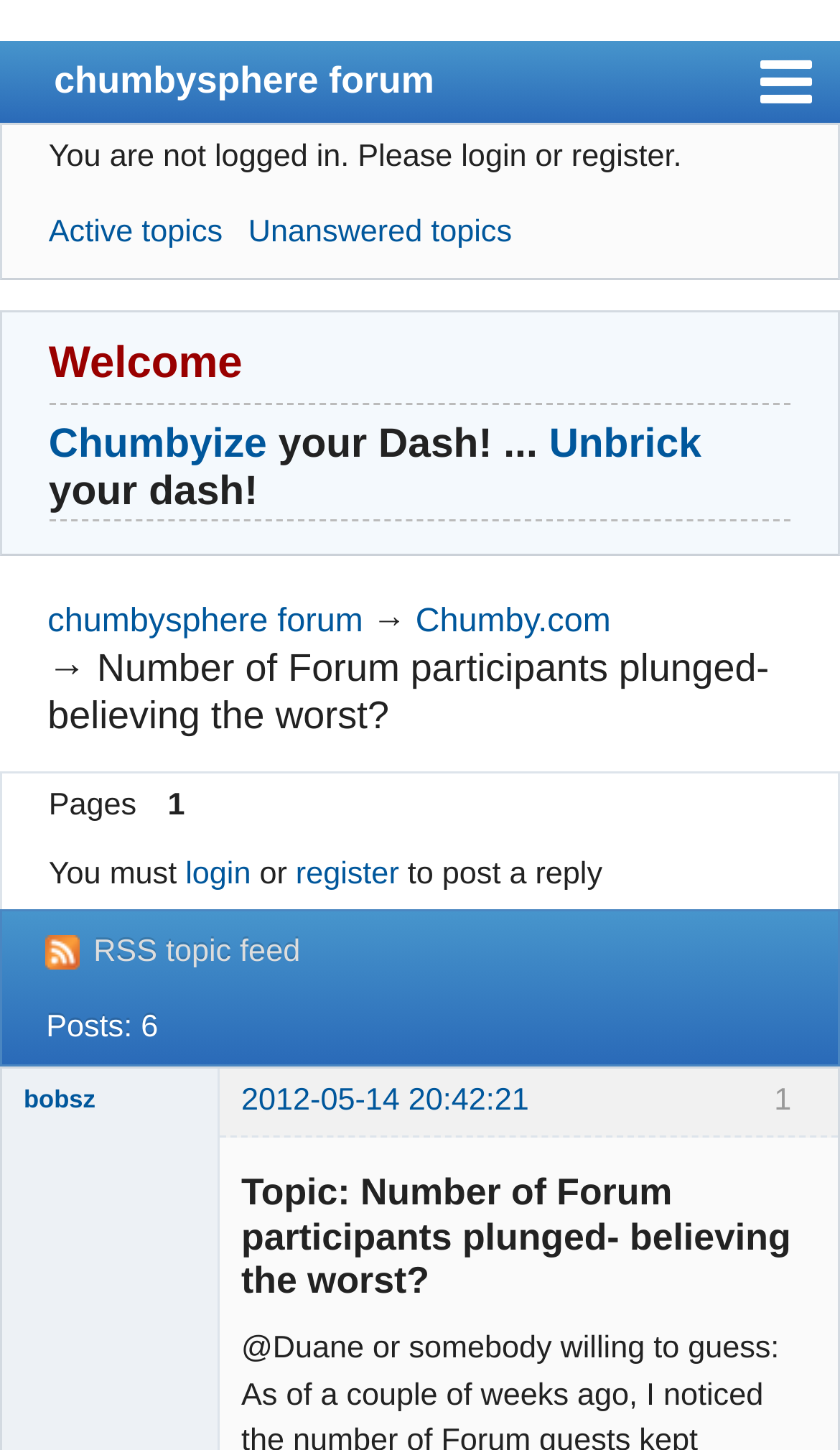Please identify the bounding box coordinates of where to click in order to follow the instruction: "search in the forum".

[0.003, 0.644, 0.414, 0.698]